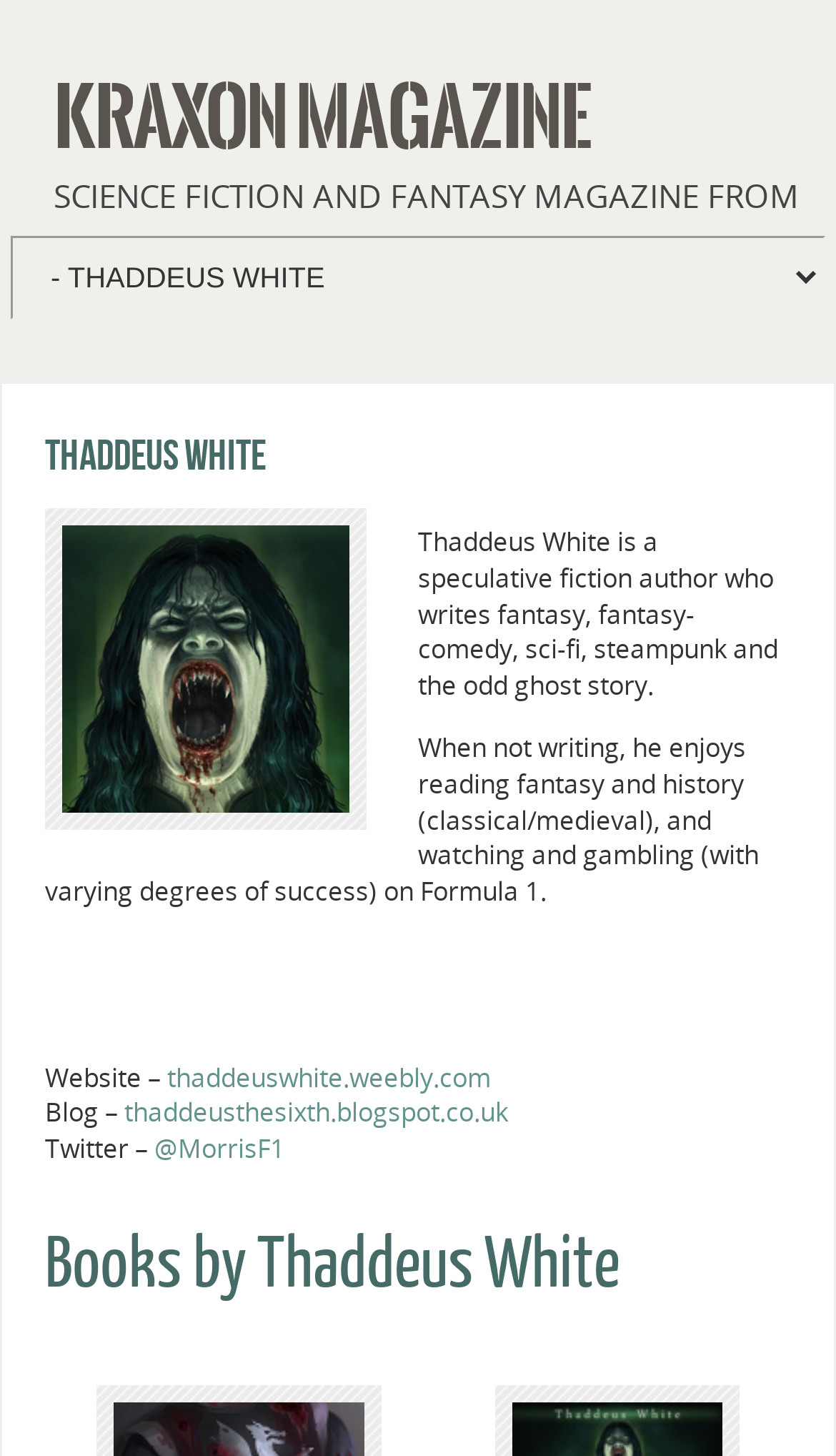Extract the bounding box coordinates for the HTML element that matches this description: "Kraxon Magazine". The coordinates should be four float numbers between 0 and 1, i.e., [left, top, right, bottom].

[0.064, 0.052, 0.706, 0.11]